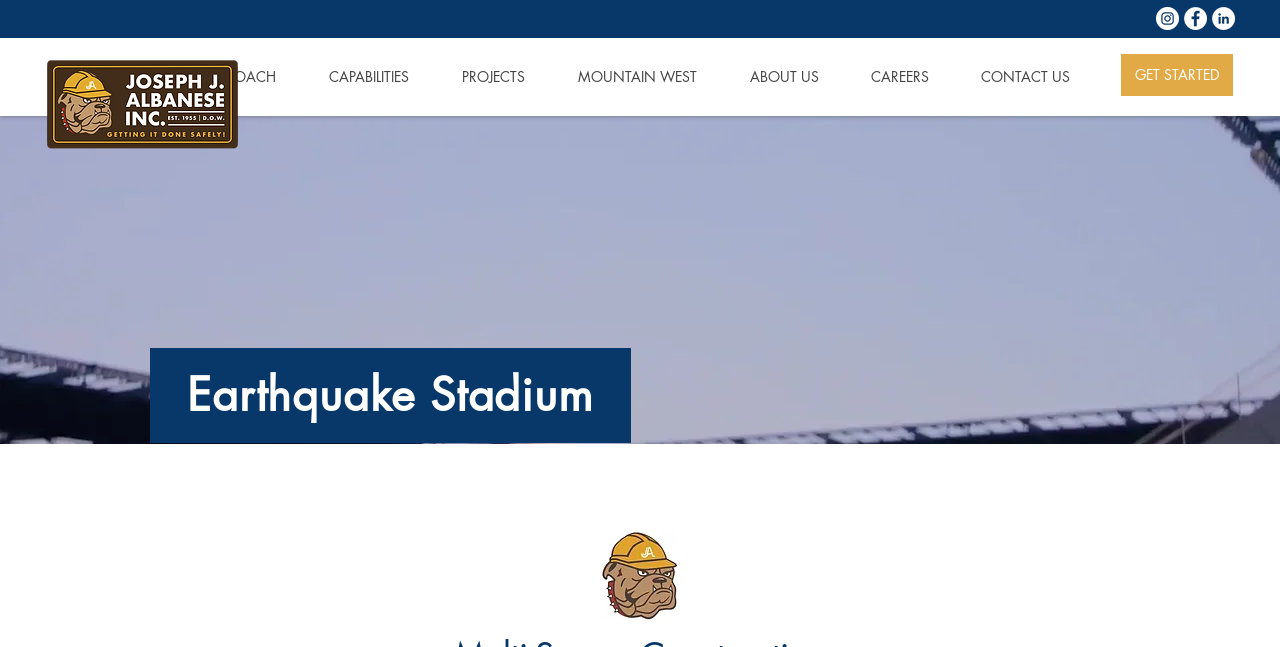Pinpoint the bounding box coordinates of the clickable element needed to complete the instruction: "Visit Facebook page". The coordinates should be provided as four float numbers between 0 and 1: [left, top, right, bottom].

[0.925, 0.011, 0.943, 0.046]